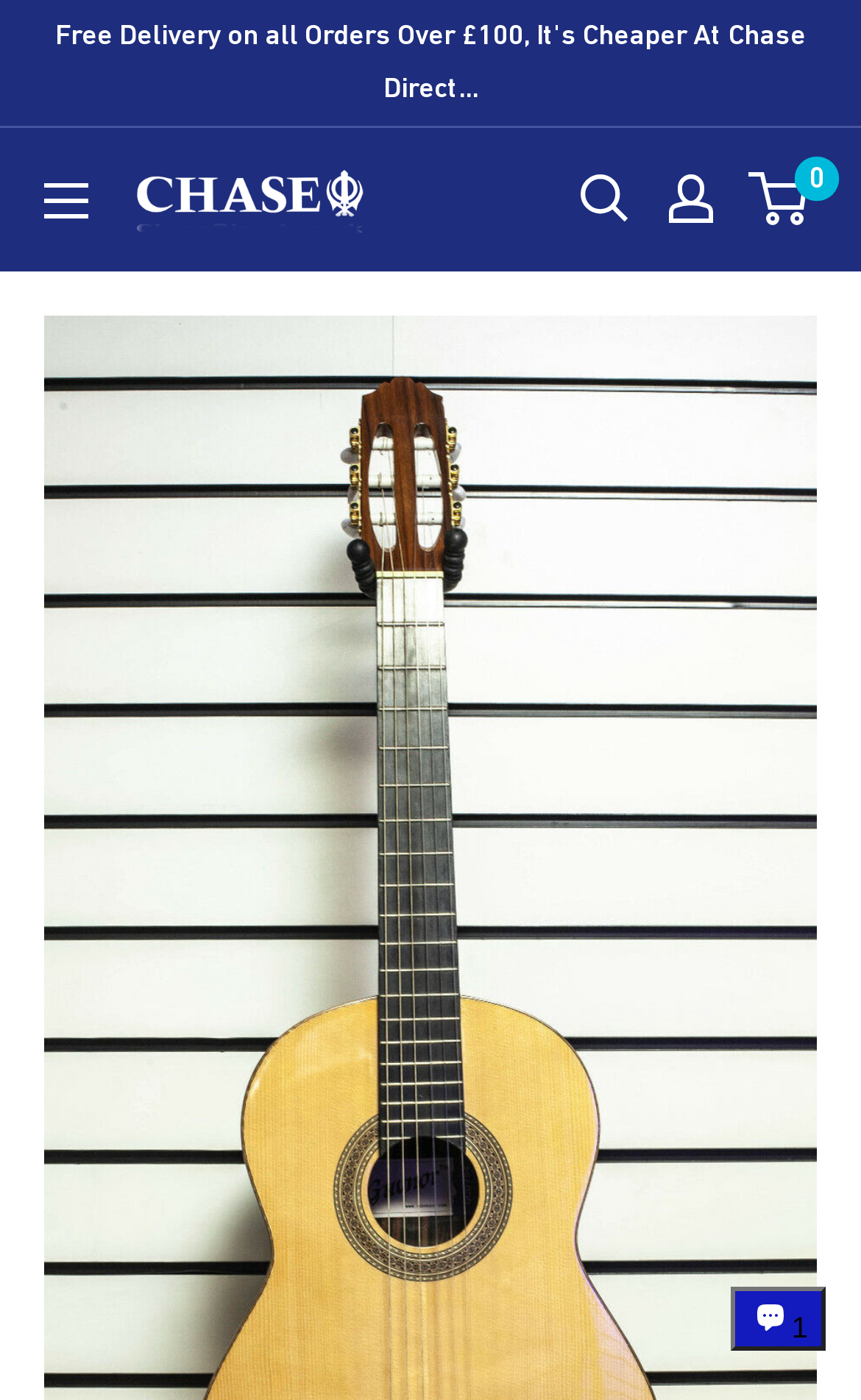What is the purpose of the link at the top right?
Give a single word or phrase as your answer by examining the image.

My account